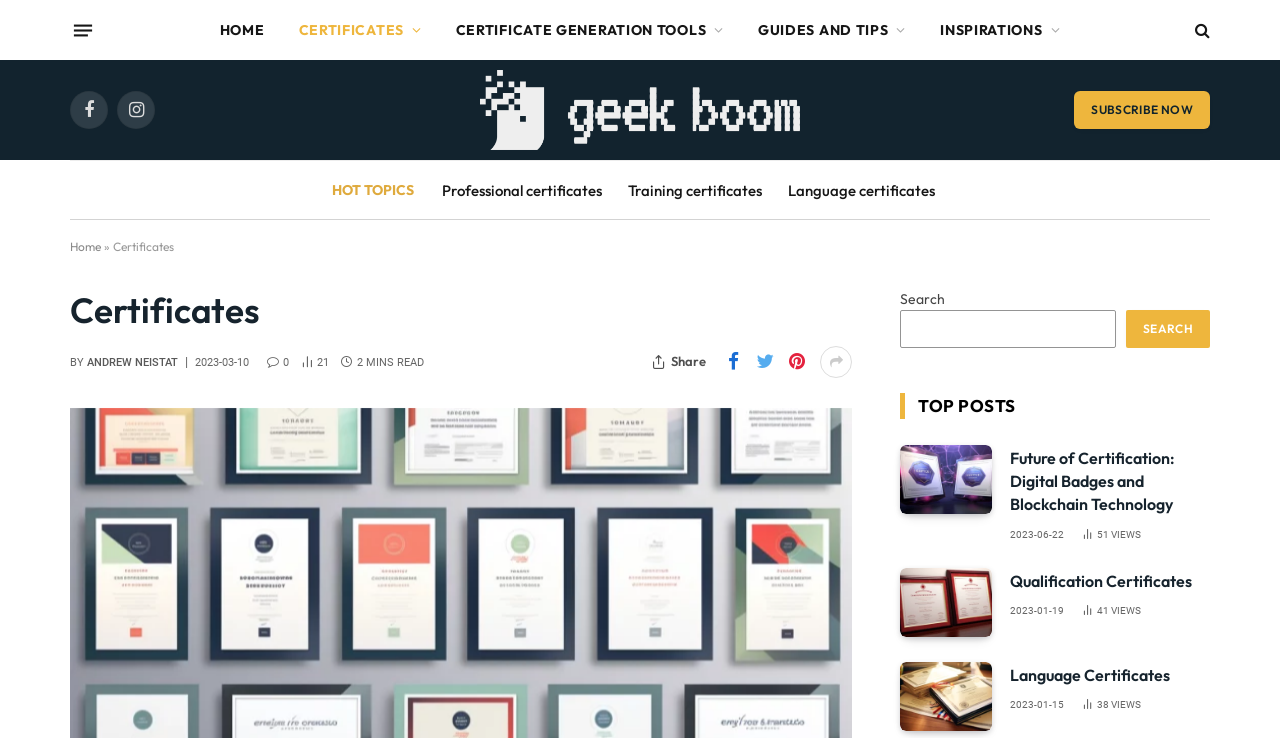Identify the bounding box coordinates of the area you need to click to perform the following instruction: "Click on the 'CERTIFICATES' link".

[0.22, 0.0, 0.343, 0.081]